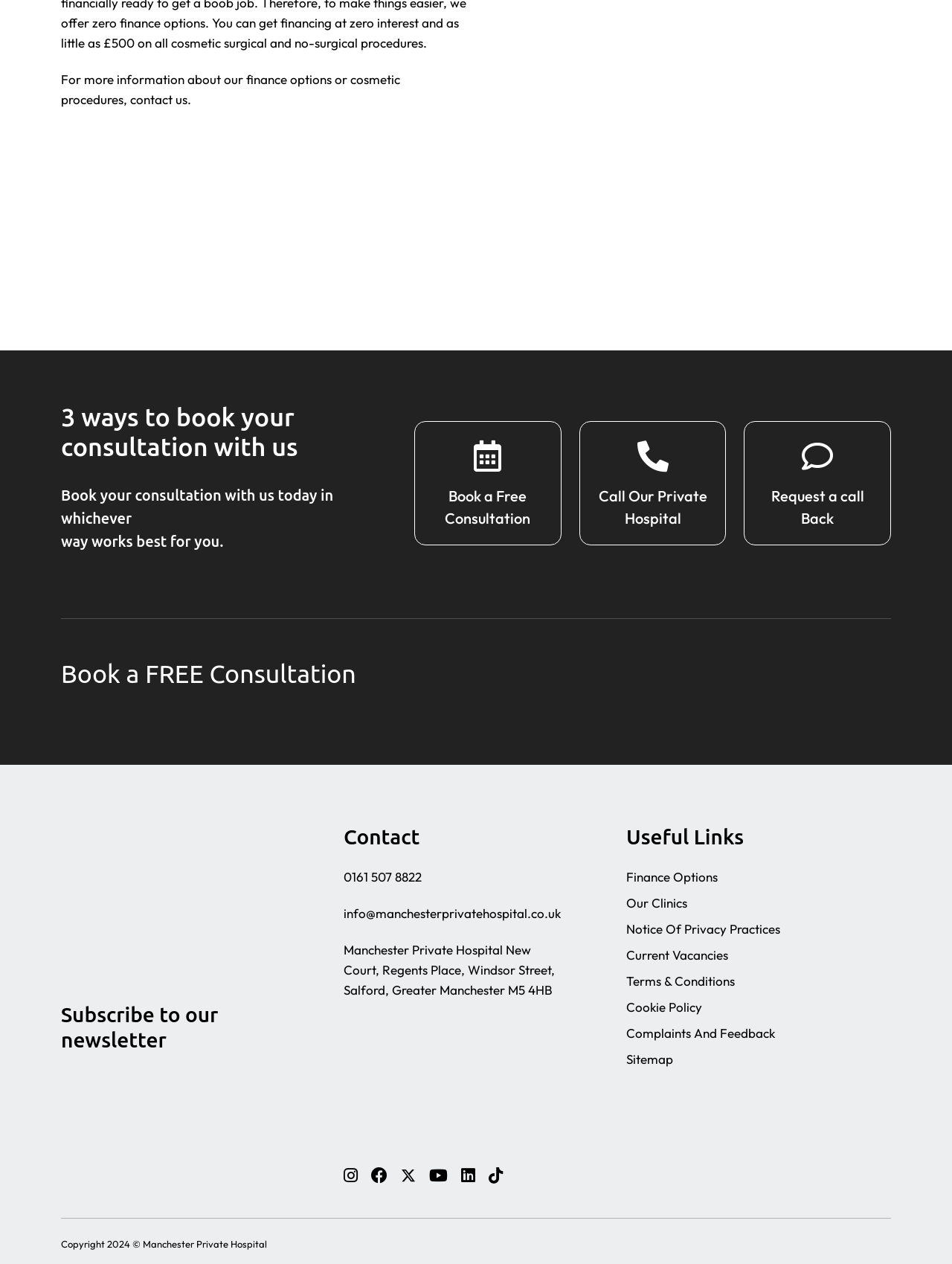Find the bounding box coordinates for the HTML element described in this sentence: "title="LinkedIn"". Provide the coordinates as four float numbers between 0 and 1, in the format [left, top, right, bottom].

[0.484, 0.921, 0.499, 0.94]